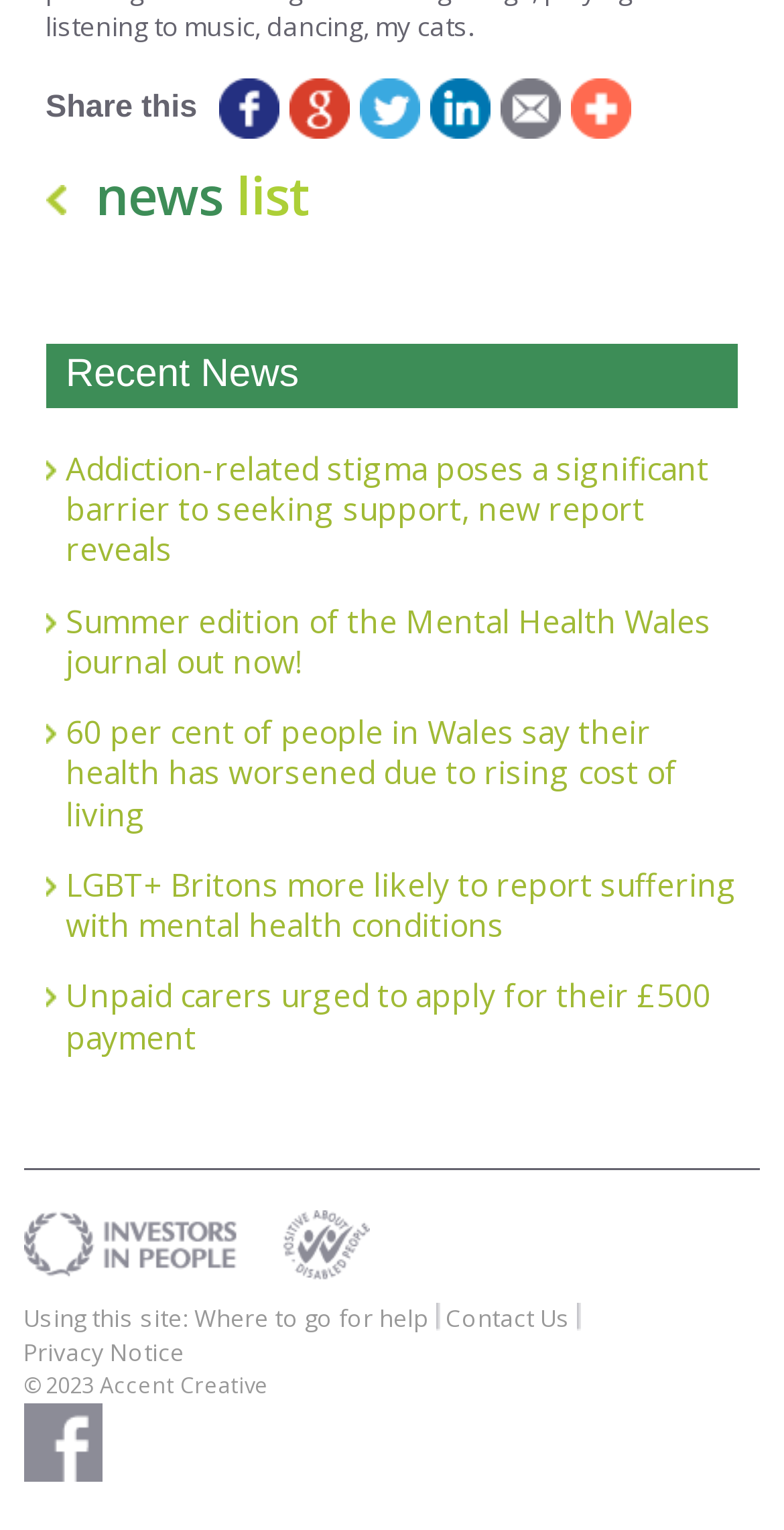What is the function of the 'Using this site' link?
Kindly offer a comprehensive and detailed response to the question.

The 'Using this site' link is likely a resource for users who need help or support while navigating the website. It may provide information on how to use the site, troubleshooting tips, or contact information for assistance.